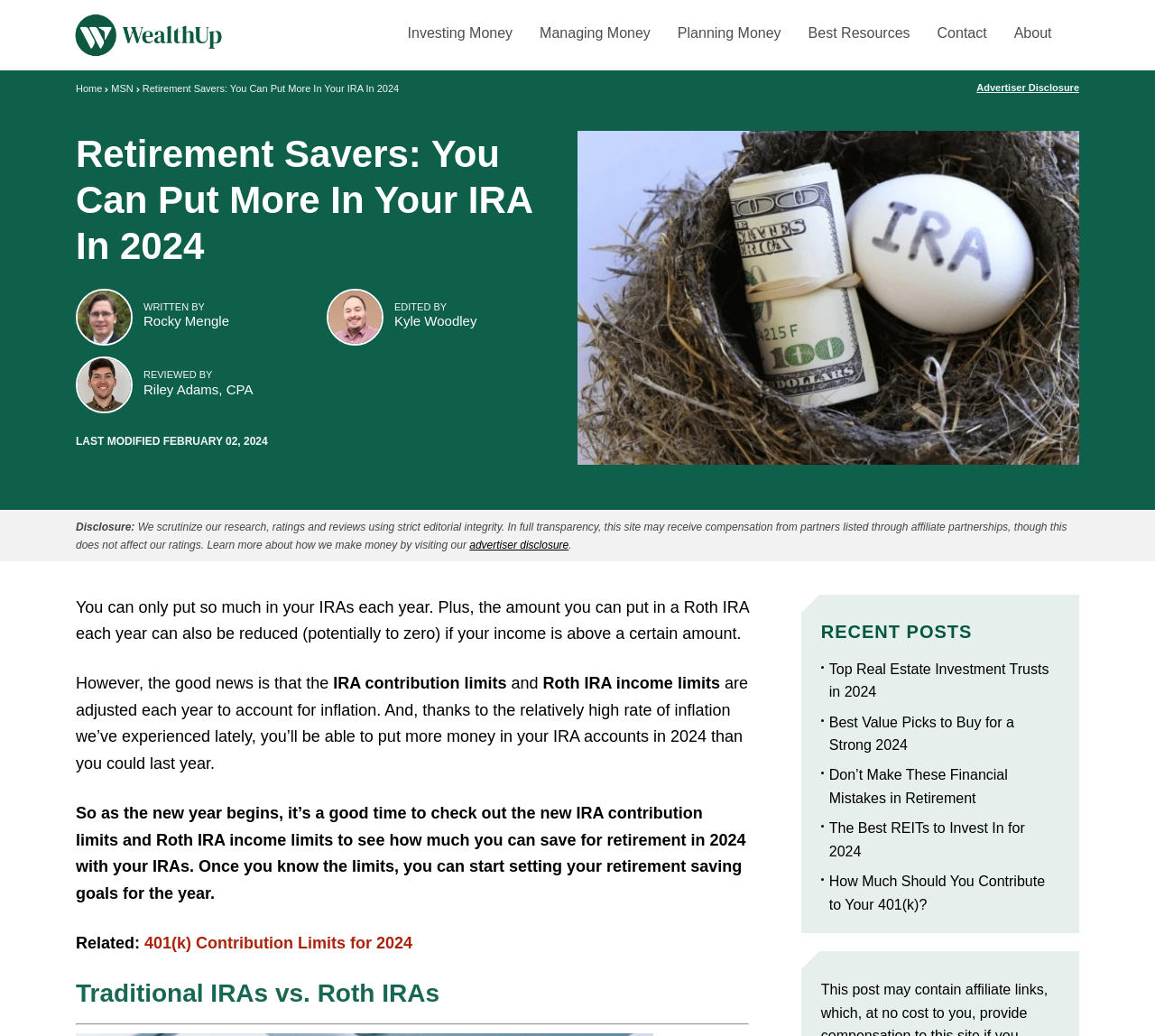Offer a meticulous caption that includes all visible features of the webpage.

This webpage is about retirement savings, specifically focusing on IRA contribution limits for 2024. At the top, there is a navigation menu with links to "WealthUp", "Investing Money", "Managing Money", "Planning Money", "Best Resources", "Contact", and "About". Below the navigation menu, there is a heading that reads "Retirement Savers: You Can Put More In Your IRA In 2024". 

To the left of the heading, there are two links, "Home" and "MSN", with icons. On the right side of the page, there is a section with text "Advertiser Disclosure" and a link to "advertiser disclosure". 

The main content of the page starts with a heading "Retirement Savers: You Can Put More In Your IRA In 2024" followed by text written by Rocky Mengle and edited by Kyle Woodley. Below this, there is a section with information about the reviewer, Riley Adams, CPA. 

The page then discusses IRA contribution limits, explaining that the amount you can put in an IRA each year is limited and can be reduced if your income is above a certain amount. However, the good news is that the IRA contribution limits and Roth IRA income limits are adjusted each year to account for inflation, allowing you to put more money in your IRA accounts in 2024 than you could last year. 

There is an image on the page related to IRA contribution limits. The page also provides information on how to set retirement saving goals for the year. 

At the bottom of the page, there are related links, including "401(k) Contribution Limits for 2024", and a section titled "Traditional IRAs vs. Roth IRAs". Below this, there is a horizontal separator line, followed by a section titled "RECENT POSTS" with links to several articles, including "Top Real Estate Investment Trusts in 2024", "Best Value Picks to Buy for a Strong 2024", and more.